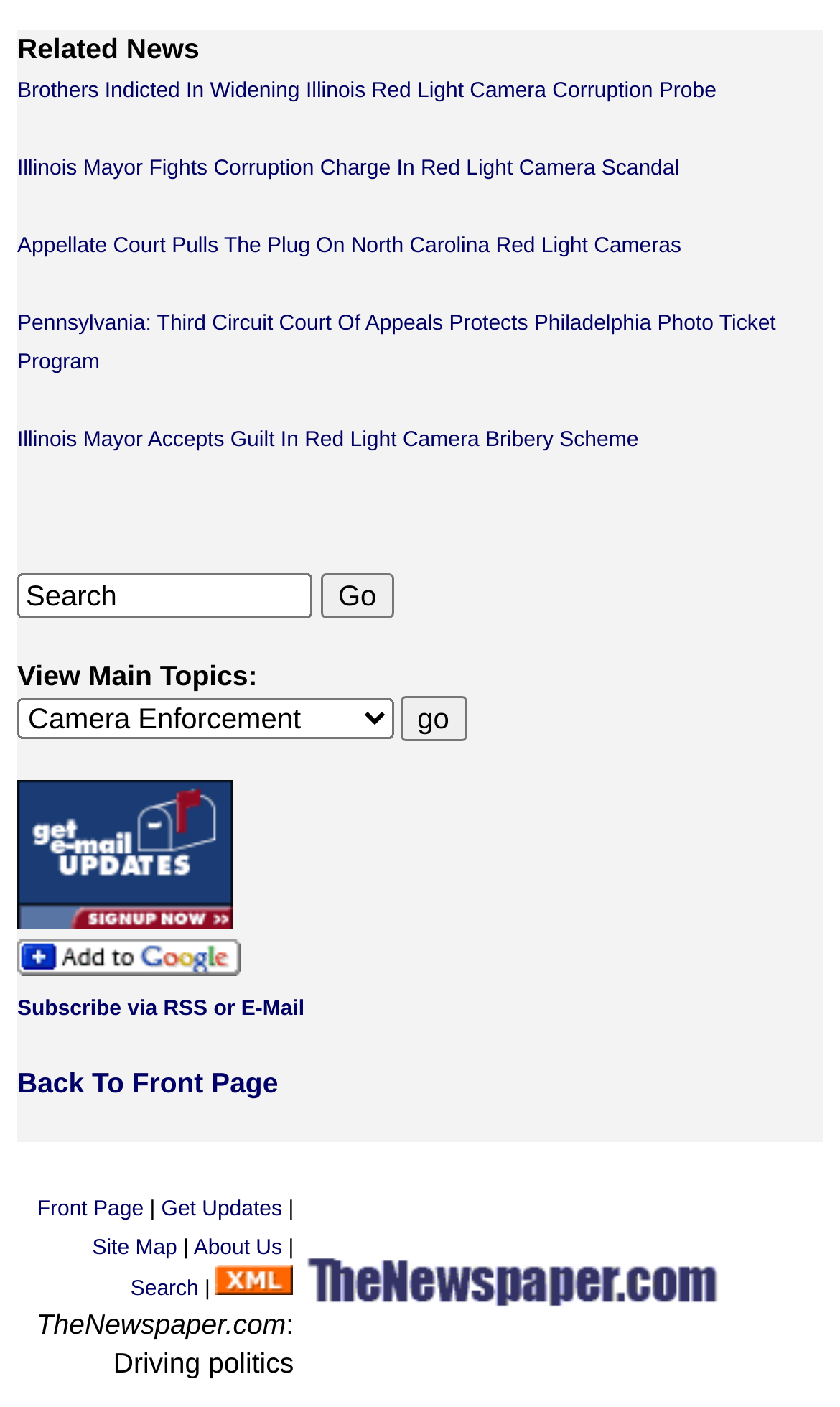What is the name of the website?
Please utilize the information in the image to give a detailed response to the question.

The website's name is displayed in the LayoutTableCell as 'TheNewspaper.com: Driving politics', and it is also linked as a separate entity.